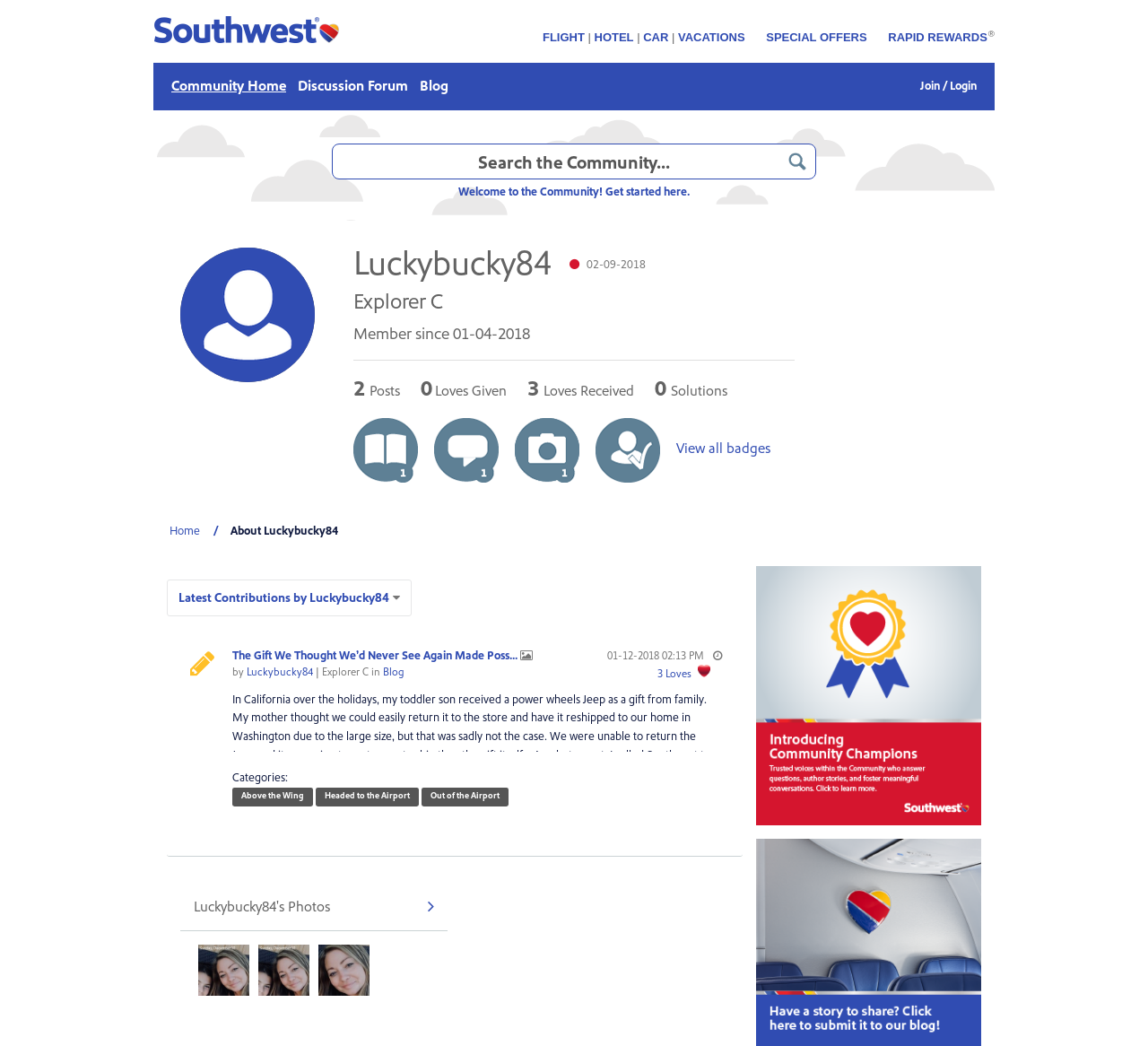Kindly determine the bounding box coordinates for the clickable area to achieve the given instruction: "View all photos".

[0.361, 0.844, 0.39, 0.887]